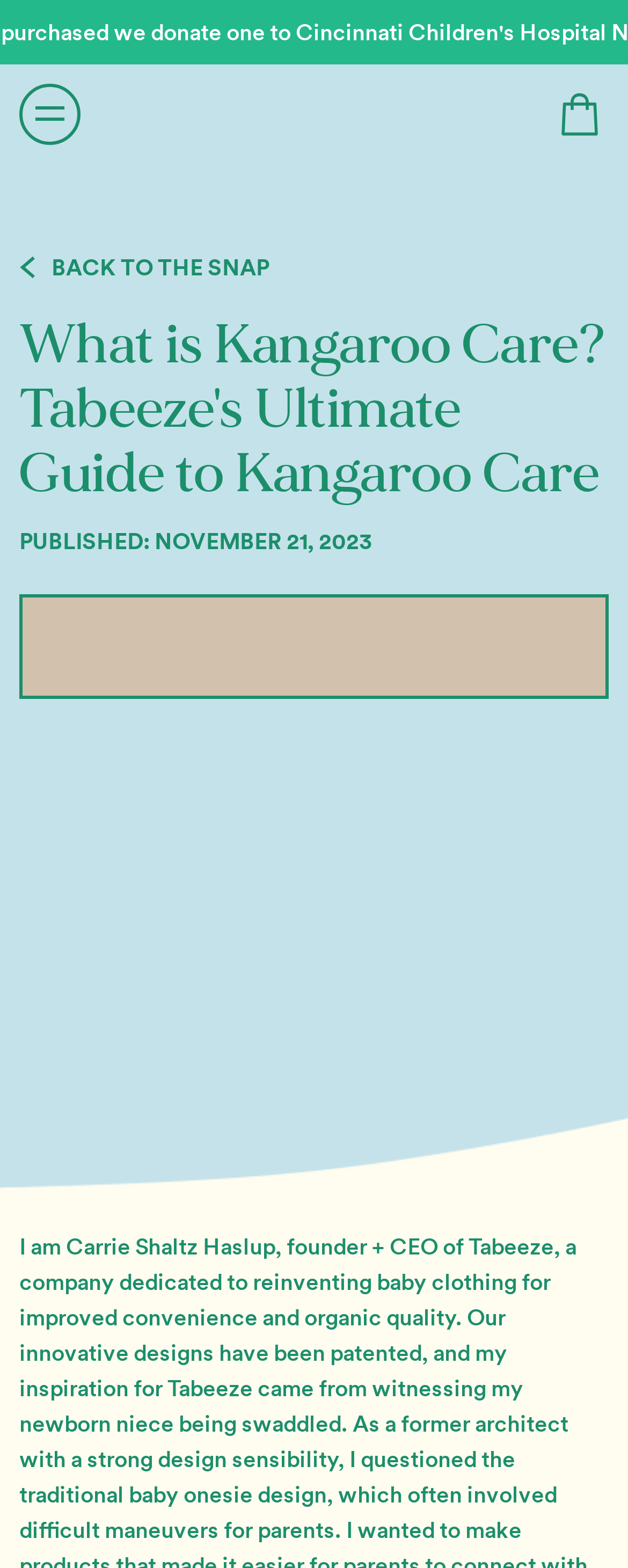Give a one-word or short phrase answer to the question: 
What is the date of the blog post?

November 21, 2023